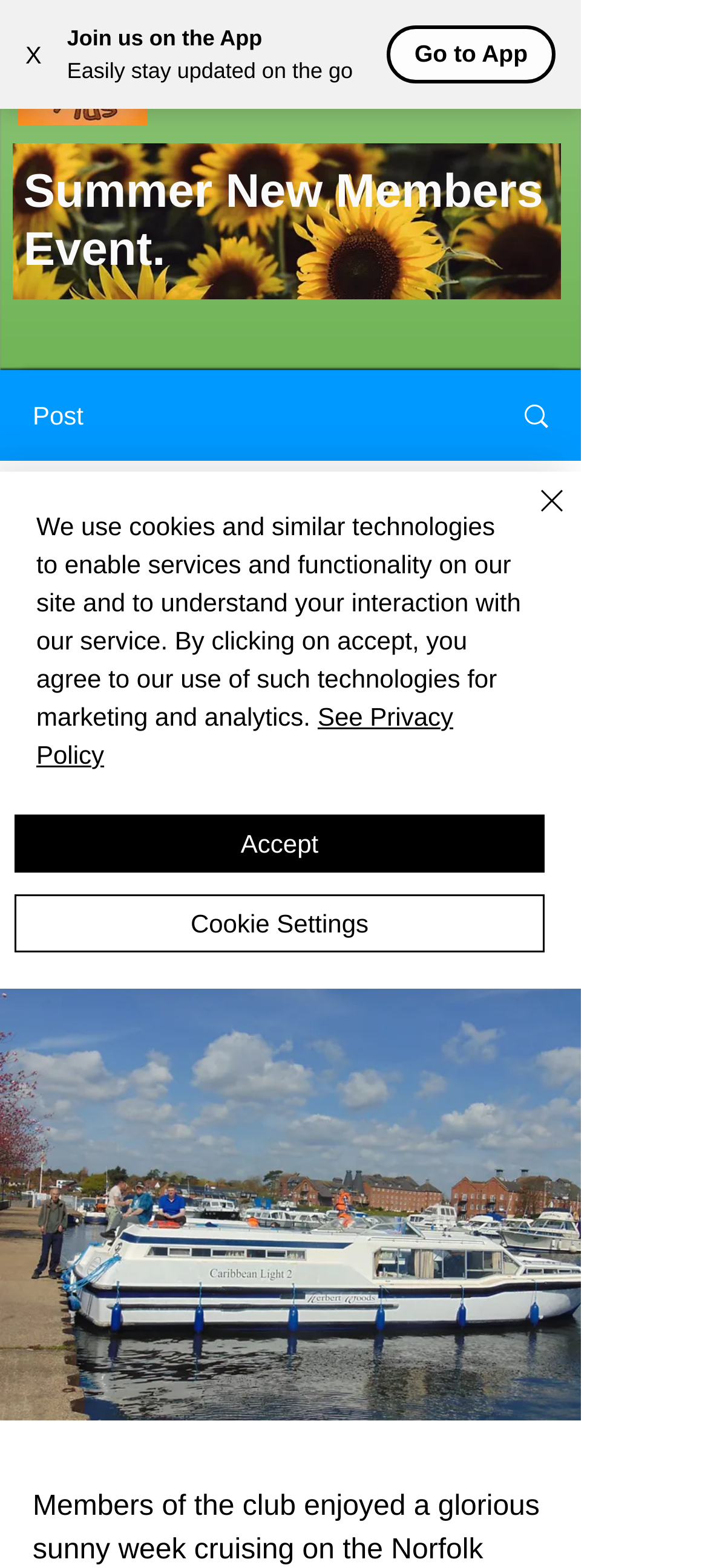Locate the bounding box coordinates of the element that should be clicked to fulfill the instruction: "Click the 'X' button".

[0.0, 0.01, 0.095, 0.06]